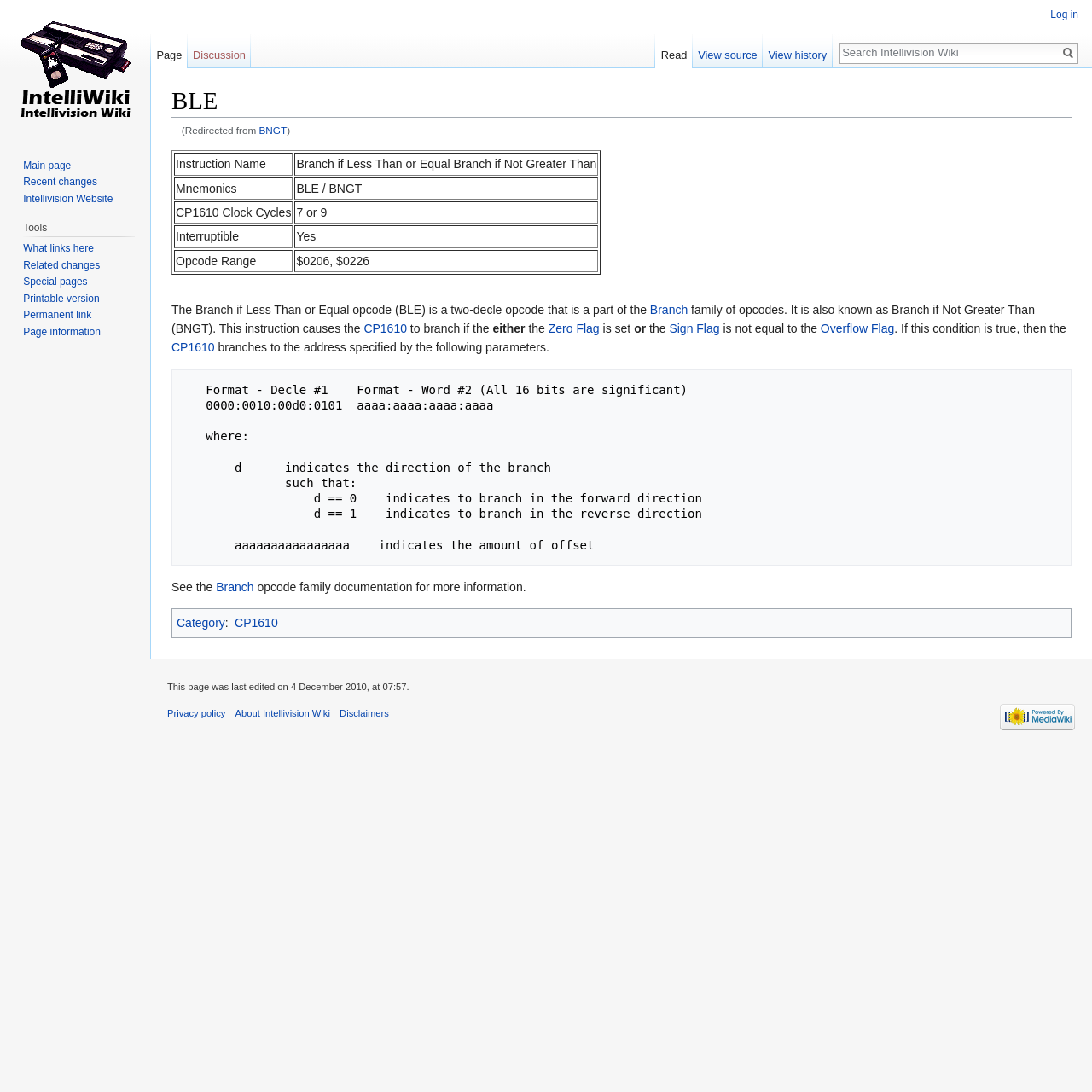Illustrate the webpage's structure and main components comprehensively.

The webpage is about the BLE (Branch if Less Than or Equal) opcode, which is part of the Intellivision Wiki. At the top of the page, there is a heading with the title "BLE - Intellivision Wiki" and a link to redirect to "BNGT" (Branch if Not Greater Than). Below the heading, there is a navigation menu with links to "navigation" and "search".

The main content of the page is divided into two sections. The first section is a table with four rows, each containing two columns. The table headers are "Instruction Name", "Mnemonics", "CP1610 Clock Cycles", "Interruptible", and "Opcode Range". The table provides information about the BLE opcode, including its instruction name, mnemonics, clock cycles, interruptibility, and opcode range.

The second section is a block of text that explains the BLE opcode in detail. It describes the opcode as a two-decle opcode that branches if the Zero Flag is set or the Sign Flag is not equal to the Overflow Flag. The text also explains the format of the opcode and provides an example.

To the right of the main content, there are several navigation menus, including "Personal tools", "Namespaces", "Views", and "Tools". These menus provide links to various pages, such as the login page, page history, and special pages.

At the bottom of the page, there is a footer section that displays the last edited date and time of the page.